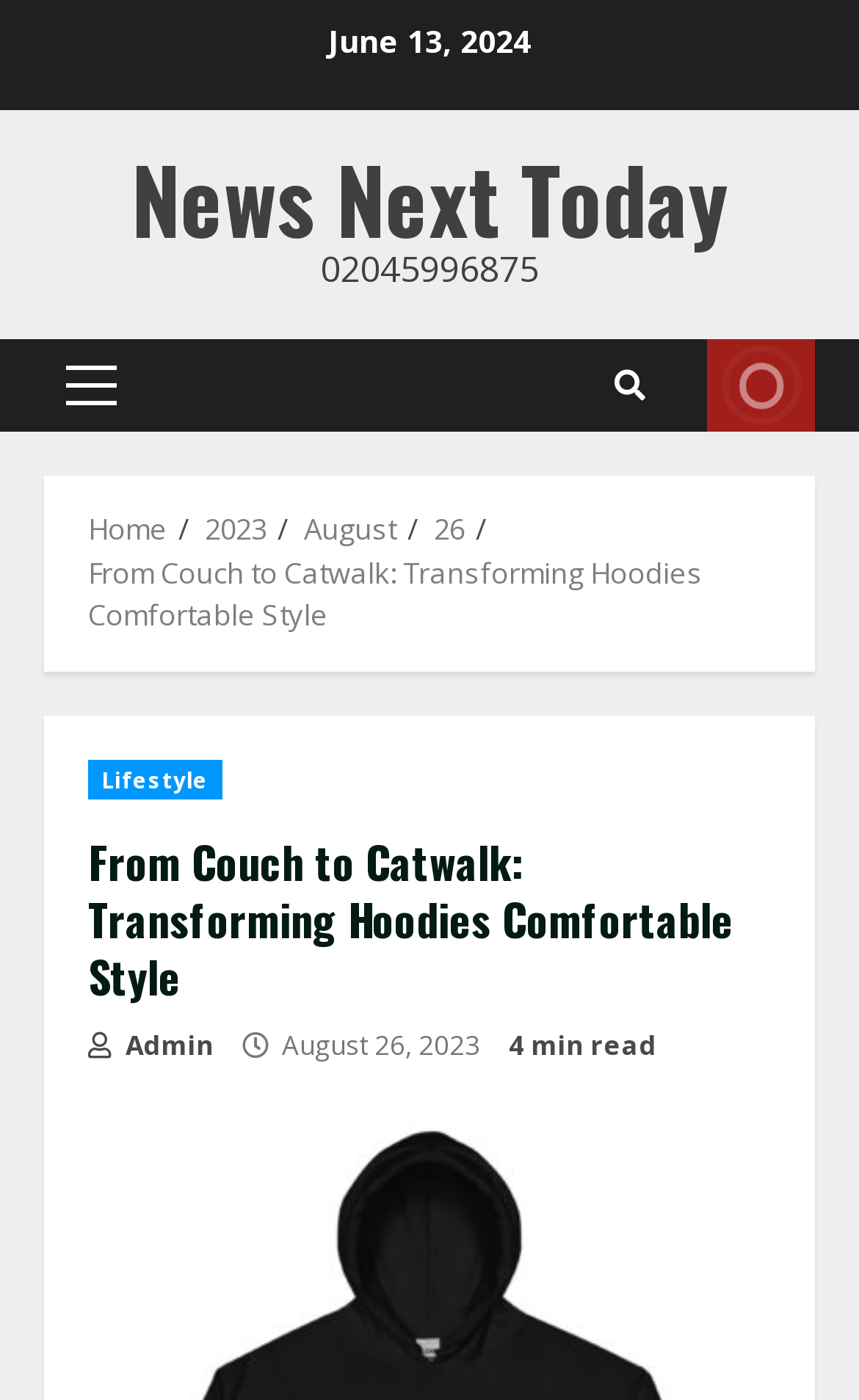Bounding box coordinates should be in the format (top-left x, top-left y, bottom-right x, bottom-right y) and all values should be floating point numbers between 0 and 1. Determine the bounding box coordinate for the UI element described as: News Next Today

[0.153, 0.094, 0.847, 0.189]